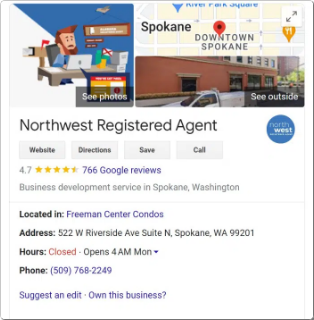What time does the office open on Monday?
Using the information from the image, provide a comprehensive answer to the question.

The operating hours indicate that the office is currently closed, but it will resume services at 4 AM on Monday, according to the Google Profile.